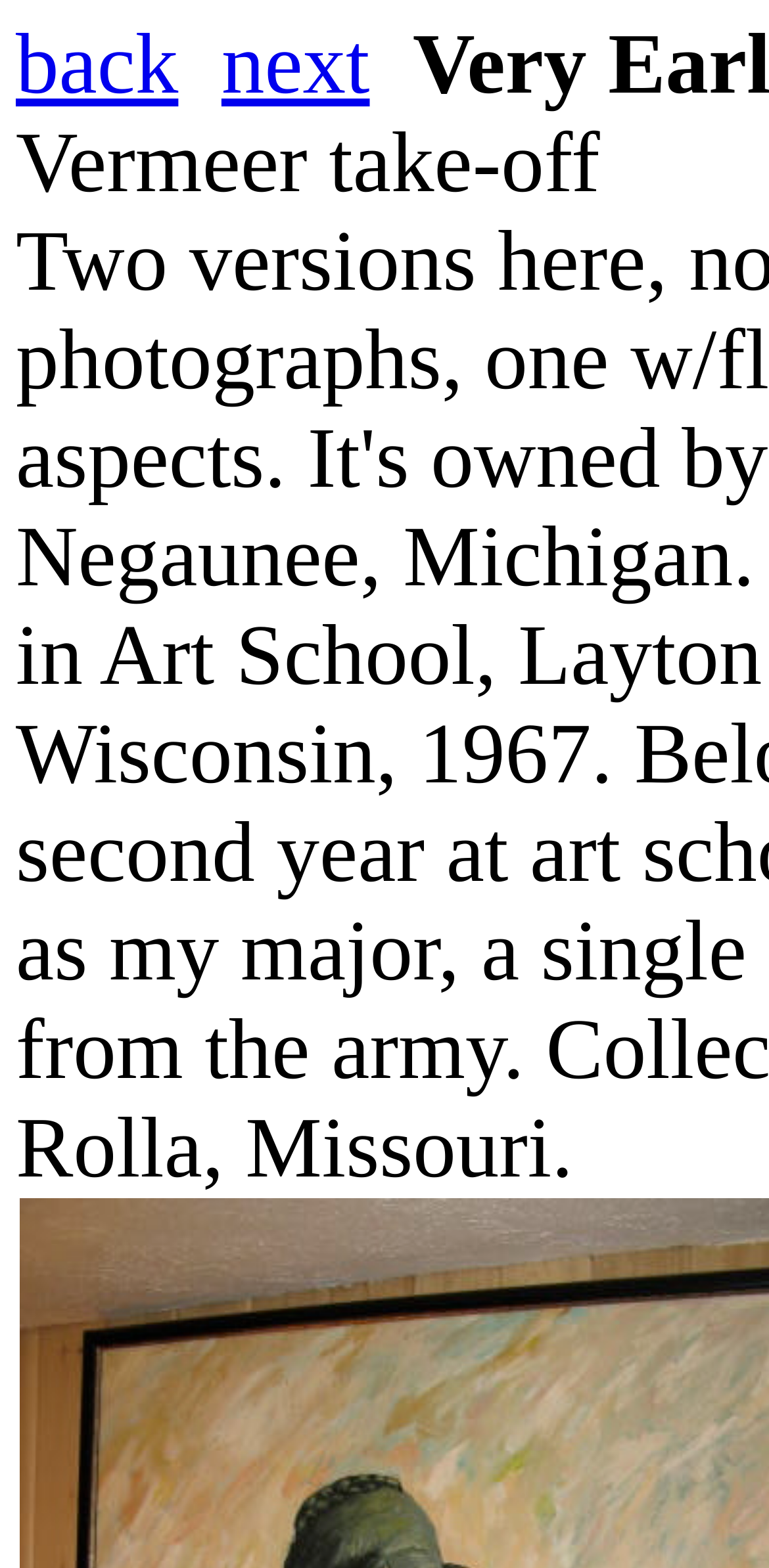Given the webpage screenshot and the description, determine the bounding box coordinates (top-left x, top-left y, bottom-right x, bottom-right y) that define the location of the UI element matching this description: back

[0.021, 0.011, 0.232, 0.072]